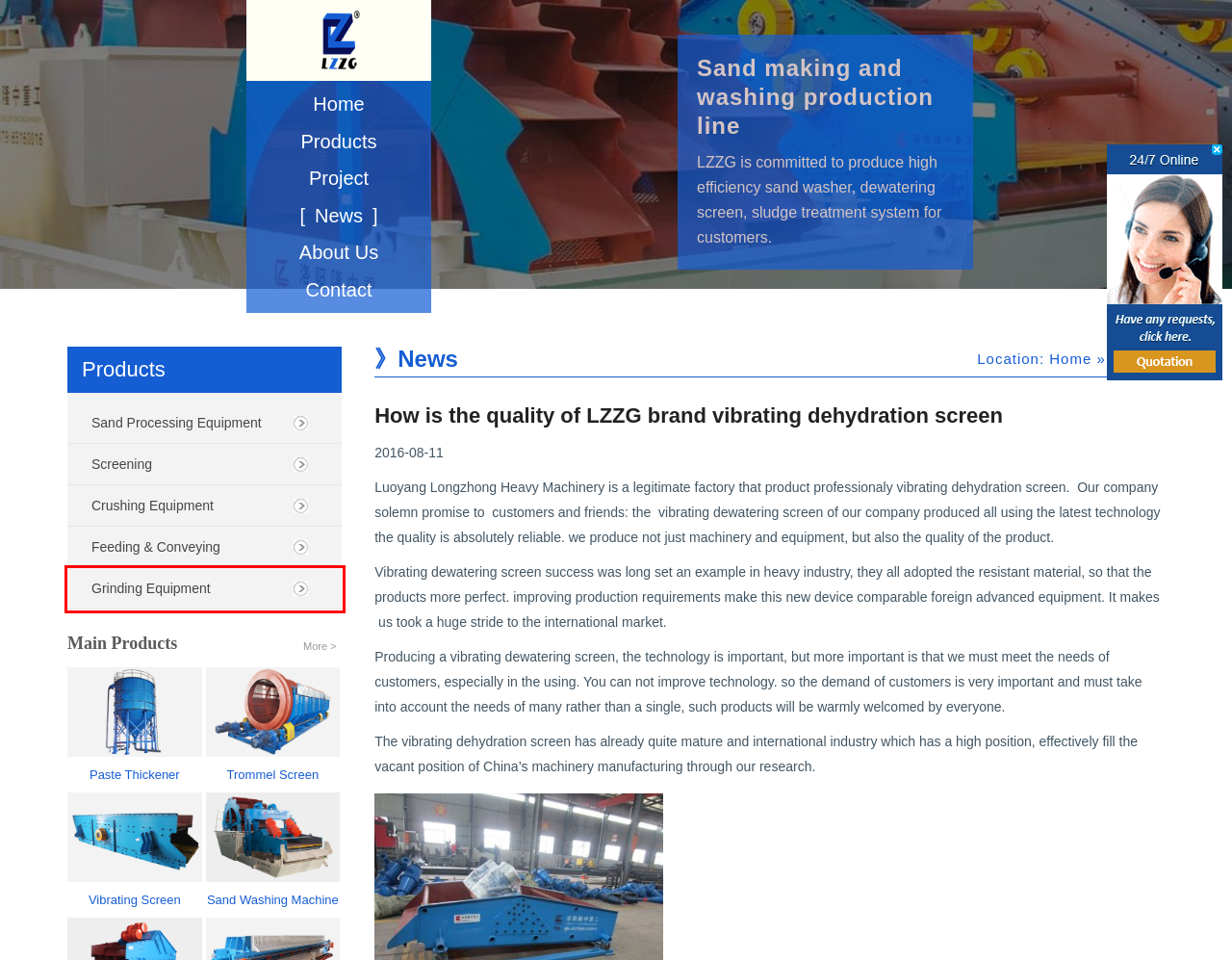Examine the screenshot of a webpage with a red bounding box around a UI element. Your task is to identify the webpage description that best corresponds to the new webpage after clicking the specified element. The given options are:
A. Crushing Equipment-Products
B. Screening-Products
C. Grinding Equipment-Products
D. Vibrating Screen-Screening
E. About Us
F. Products
G. LZ sand washing & recycling machine-Sand Processing Equipment
H. Feeding & Conveying-Products

C